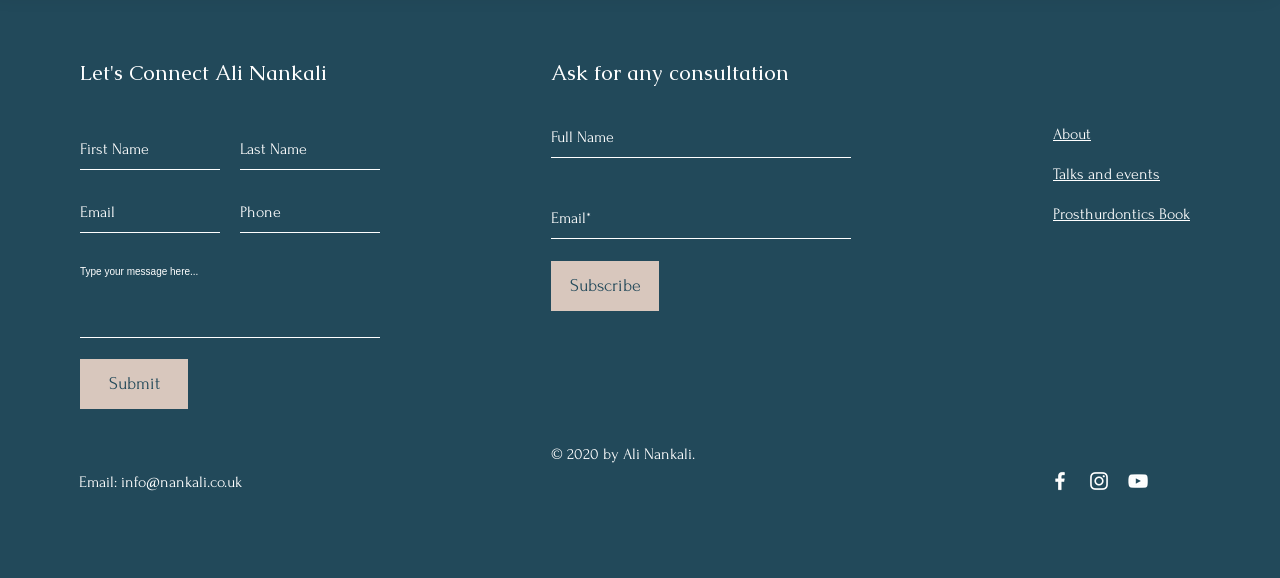What is the topic of the book mentioned on this webpage?
Offer a detailed and full explanation in response to the question.

The link 'Prosthurdontics Book' is present on the webpage, indicating that the book is related to Prosthurdontics, which is a branch of dentistry.